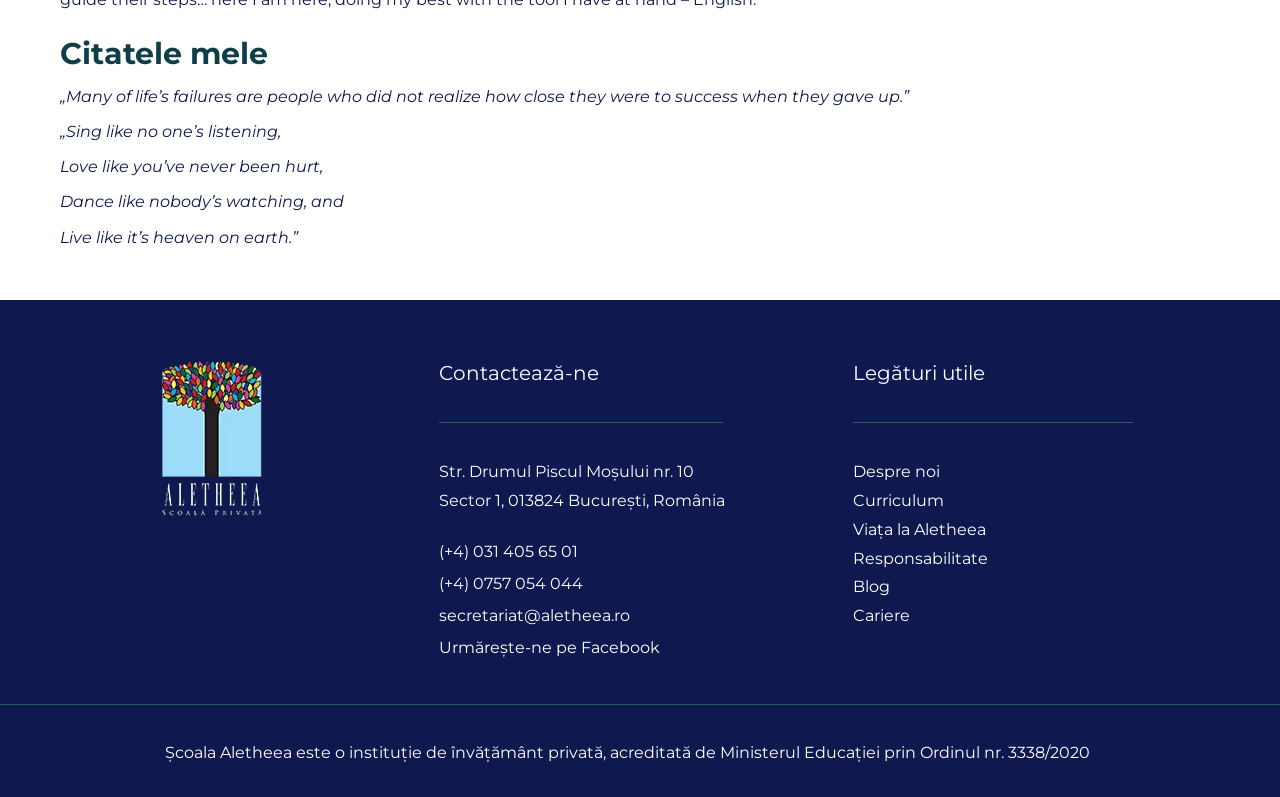Based on the provided description, "Blog", find the bounding box of the corresponding UI element in the screenshot.

[0.666, 0.725, 0.695, 0.748]